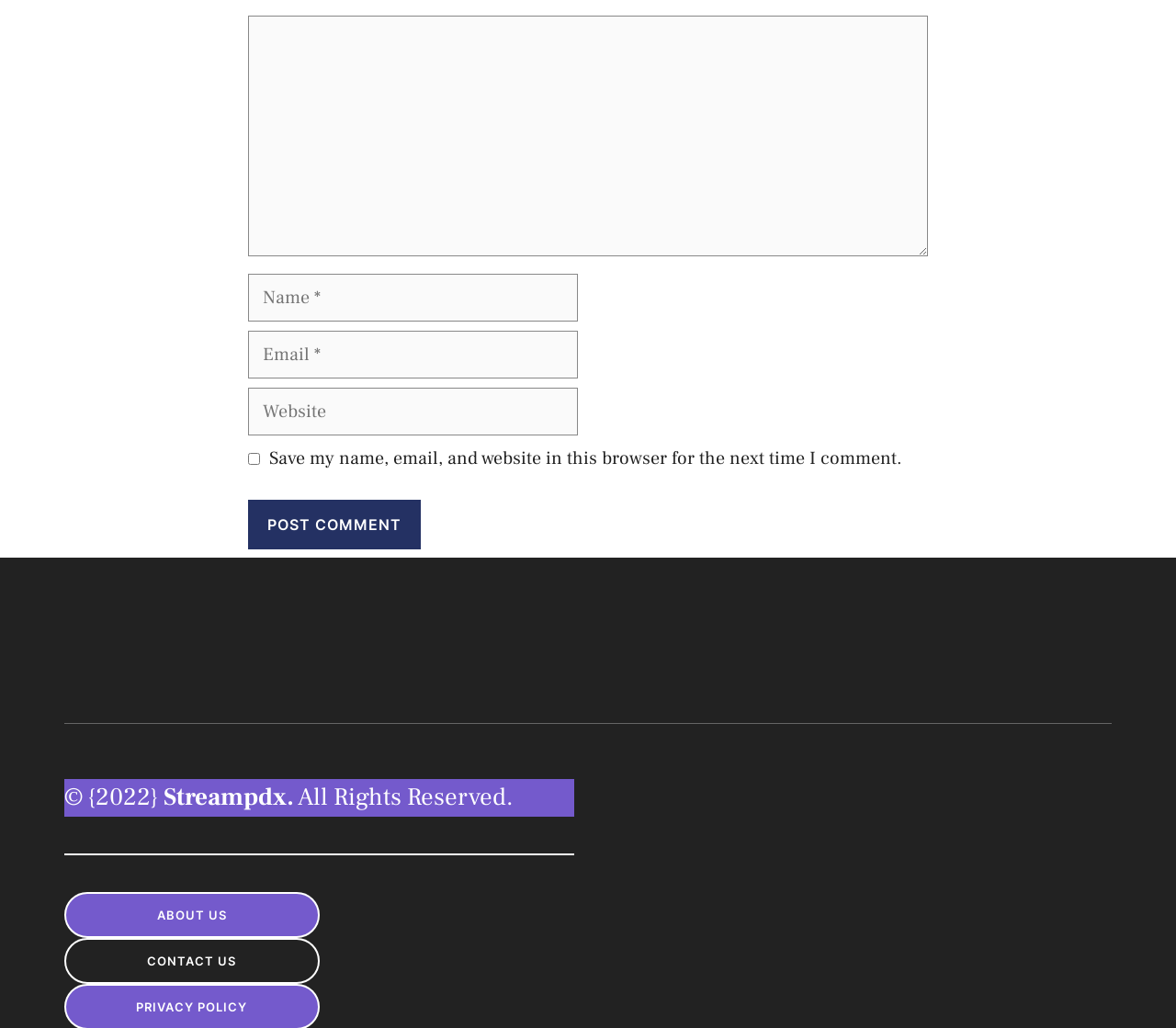Answer the following query concisely with a single word or phrase:
What is the label of the checkbox?

Save my name, email, and website in this browser for the next time I comment.